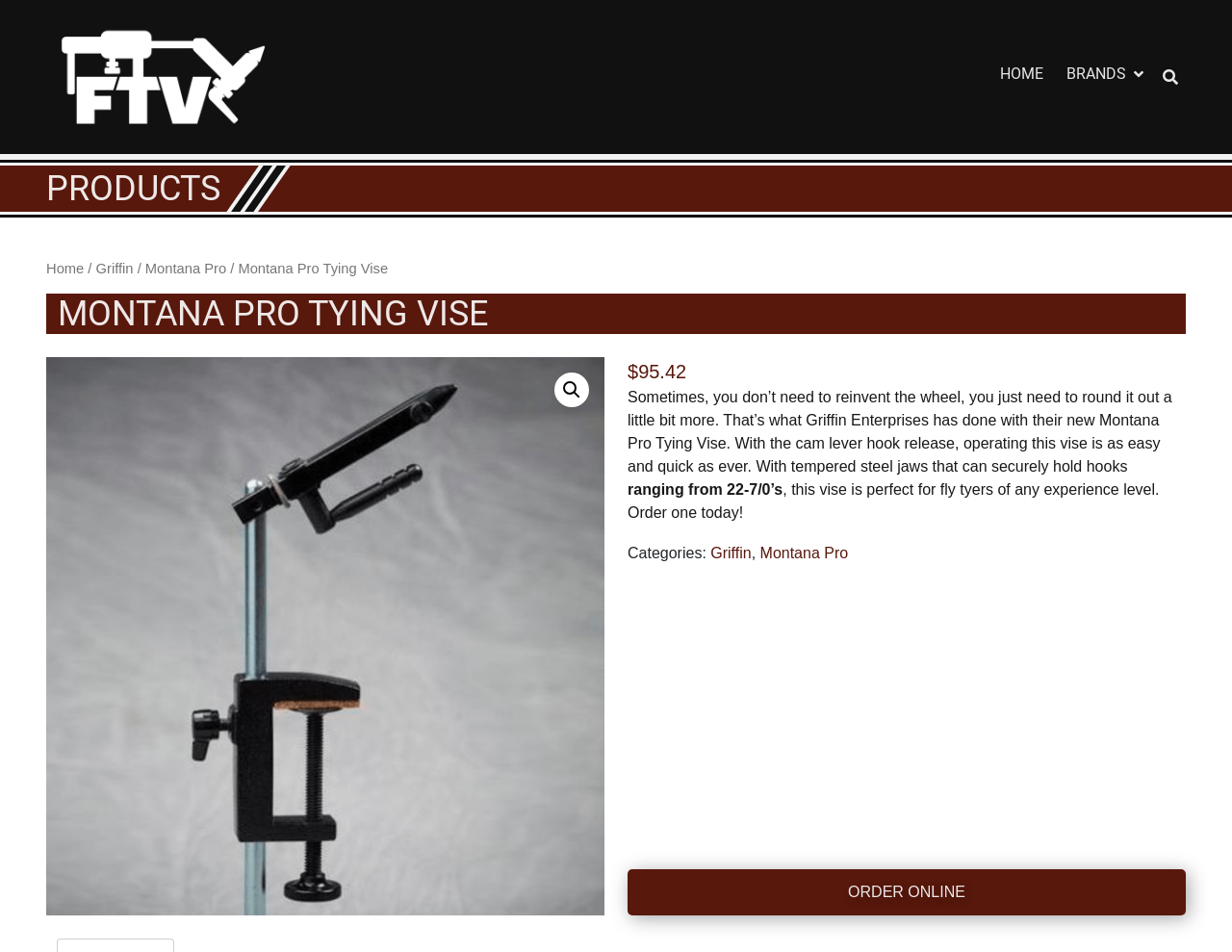Locate the bounding box coordinates of the item that should be clicked to fulfill the instruction: "Click on Fly Tying Vises".

[0.038, 0.01, 0.224, 0.152]